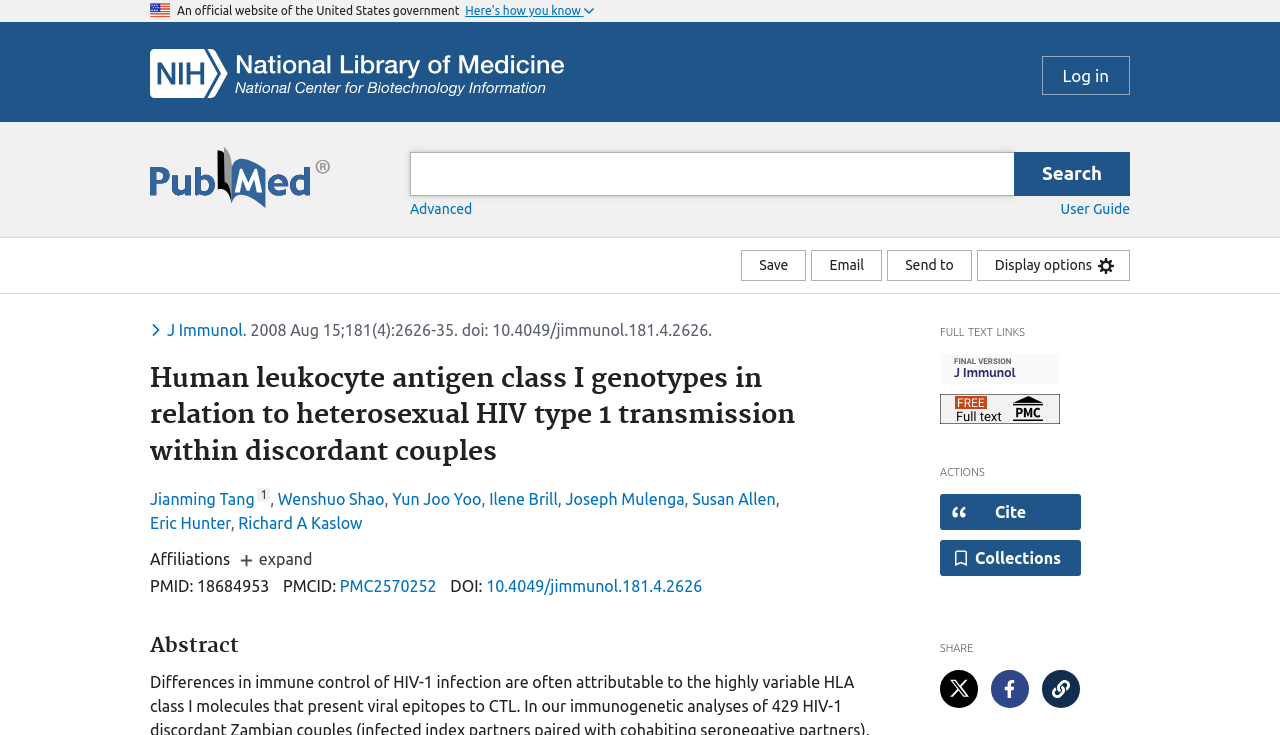Determine the bounding box coordinates of the clickable region to execute the instruction: "Save the article". The coordinates should be four float numbers between 0 and 1, denoted as [left, top, right, bottom].

[0.579, 0.34, 0.63, 0.382]